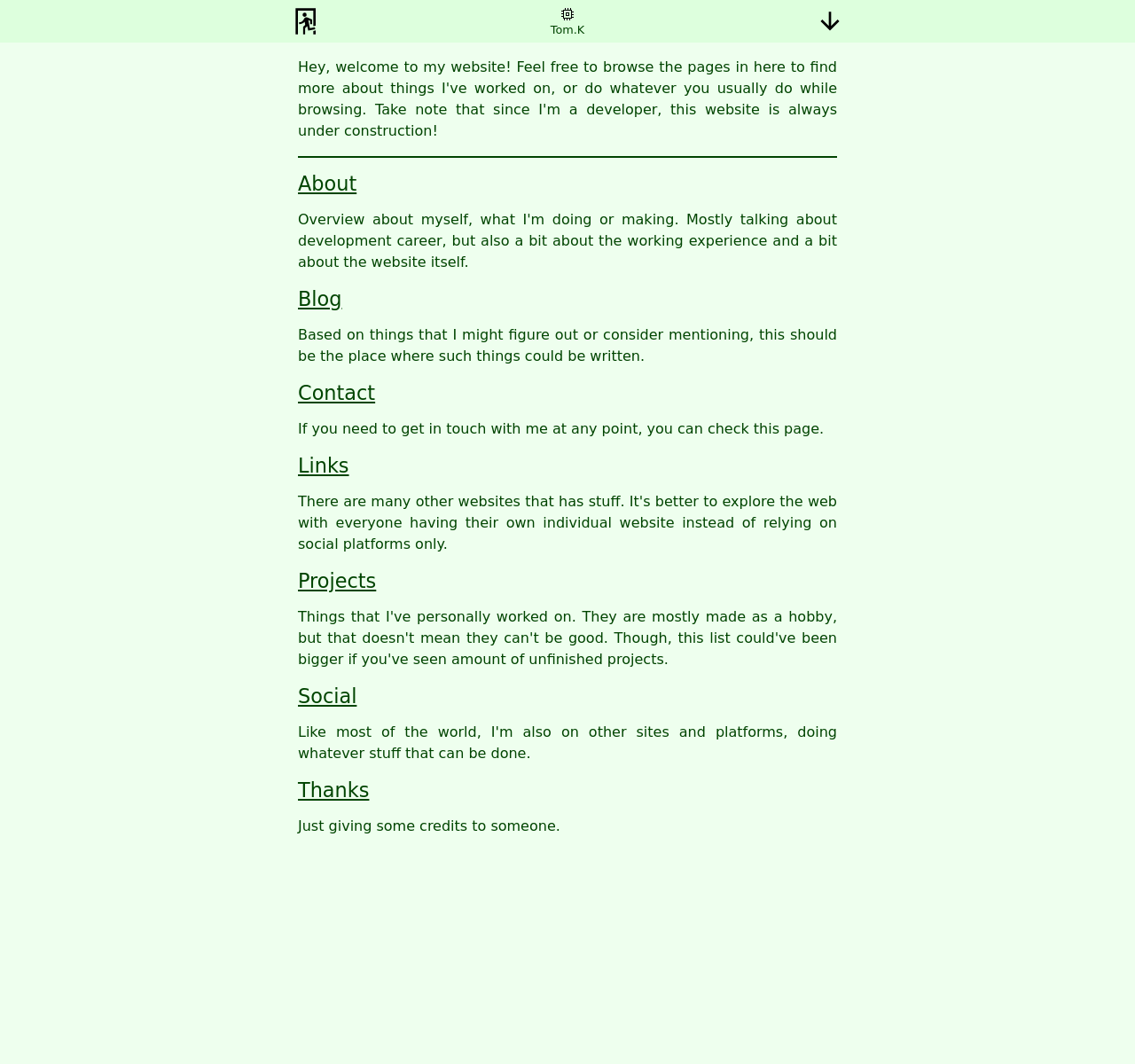Describe all the key features of the webpage in detail.

This webpage is a personal website, with a prominent link "Tom.K" at the top center, which is likely the website's title or the owner's name. To the left of it, there is a link "Exit", and to the right, there is a link "Bottom". 

Below these links, there is a main content area that takes up most of the page. It is divided into several sections, each with a heading and a link. The sections are arranged vertically, with the "About" section at the top, followed by "Blog", "Contact", "Links", "Projects", "Social", and "Thanks" sections. Each section has a brief description or introduction below the heading. 

The "About" section has a link to a page with more information about the website owner. The "Blog" section has a link to a blog page, where the owner might share their thoughts or experiences. The "Contact" section provides a link to a page where visitors can get in touch with the owner. The "Links" section has a link to a page with useful links or resources. The "Projects" section has a link to a page showcasing the owner's projects. The "Social" section has a link to the owner's social media profiles. The "Thanks" section gives credits to someone who has contributed to the website or the owner's work.